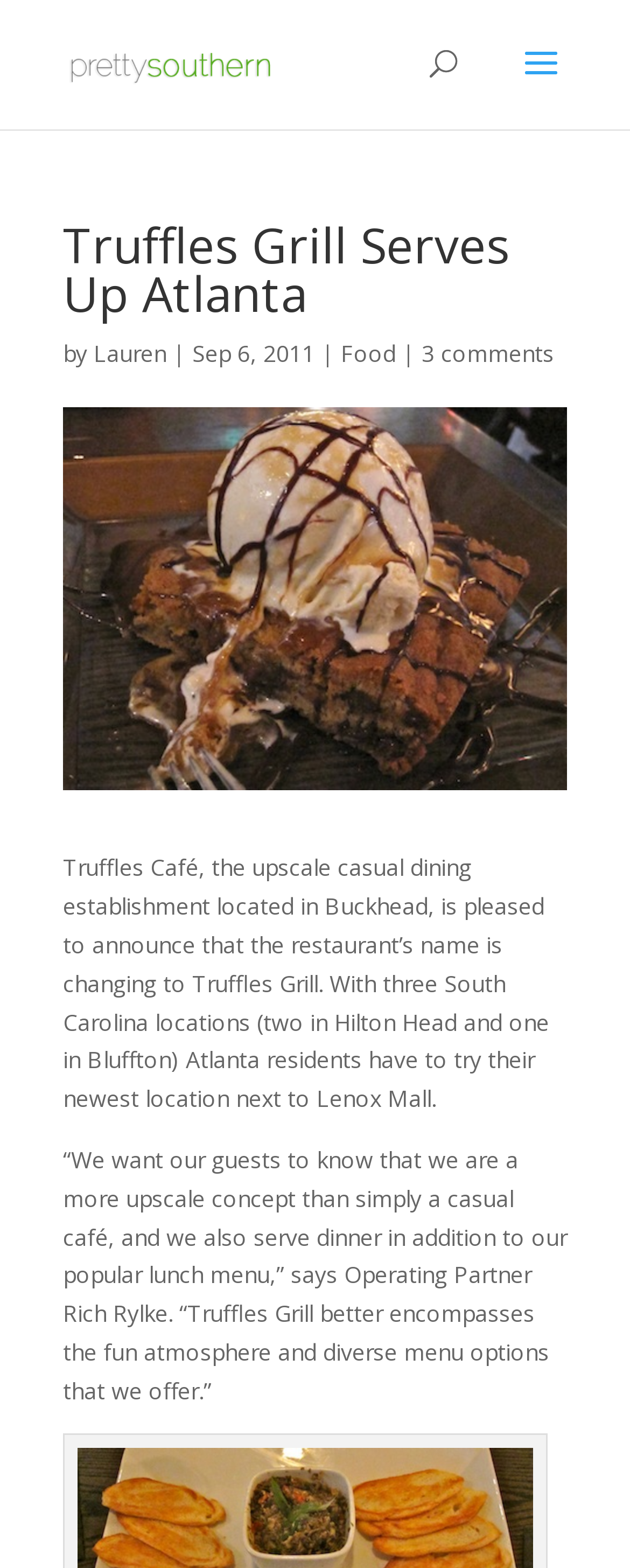Please provide a detailed answer to the question below by examining the image:
How many locations does Truffles have in South Carolina?

The text mentions 'three South Carolina locations (two in Hilton Head and one in Bluffton)' which indicates that Truffles has three locations in South Carolina.